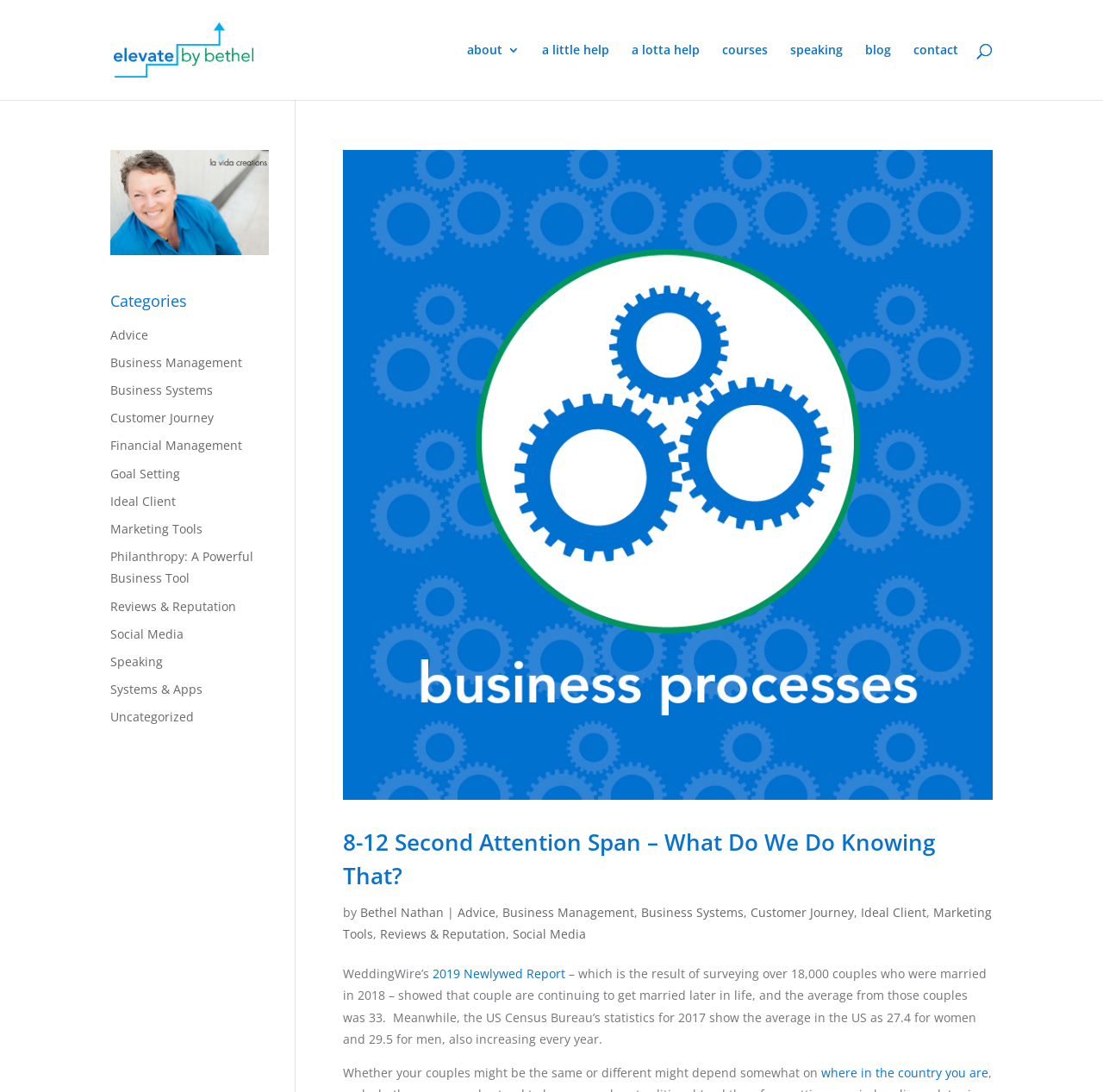Find the bounding box coordinates for the area that must be clicked to perform this action: "read the '8-12 Second Attention Span – What Do We Do Knowing That?' article".

[0.311, 0.137, 0.9, 0.732]